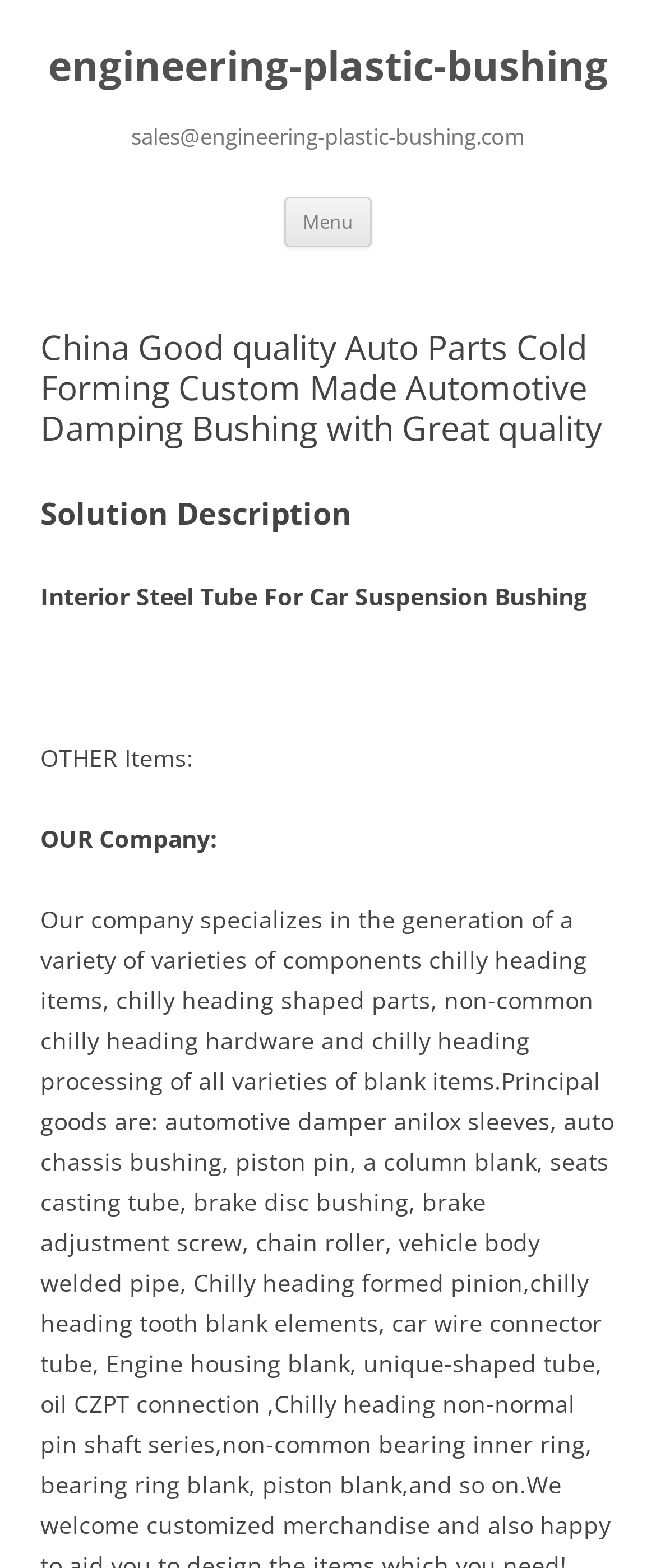What is the context of the 'Solution Description' heading?
Based on the screenshot, provide a one-word or short-phrase response.

Product information